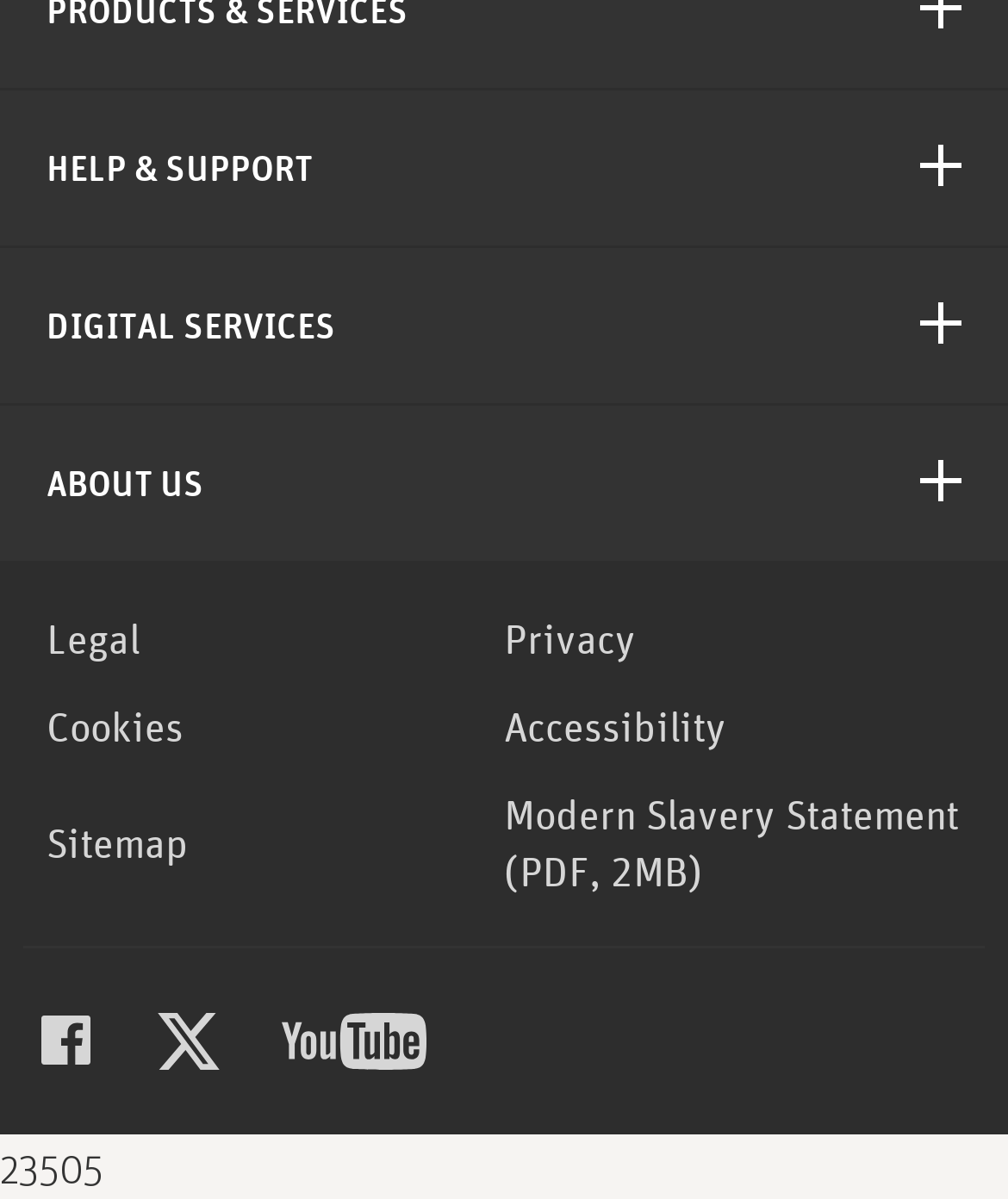What is the last link in the footer?
Using the image as a reference, give a one-word or short phrase answer.

Opens the YouTube website in a new tab